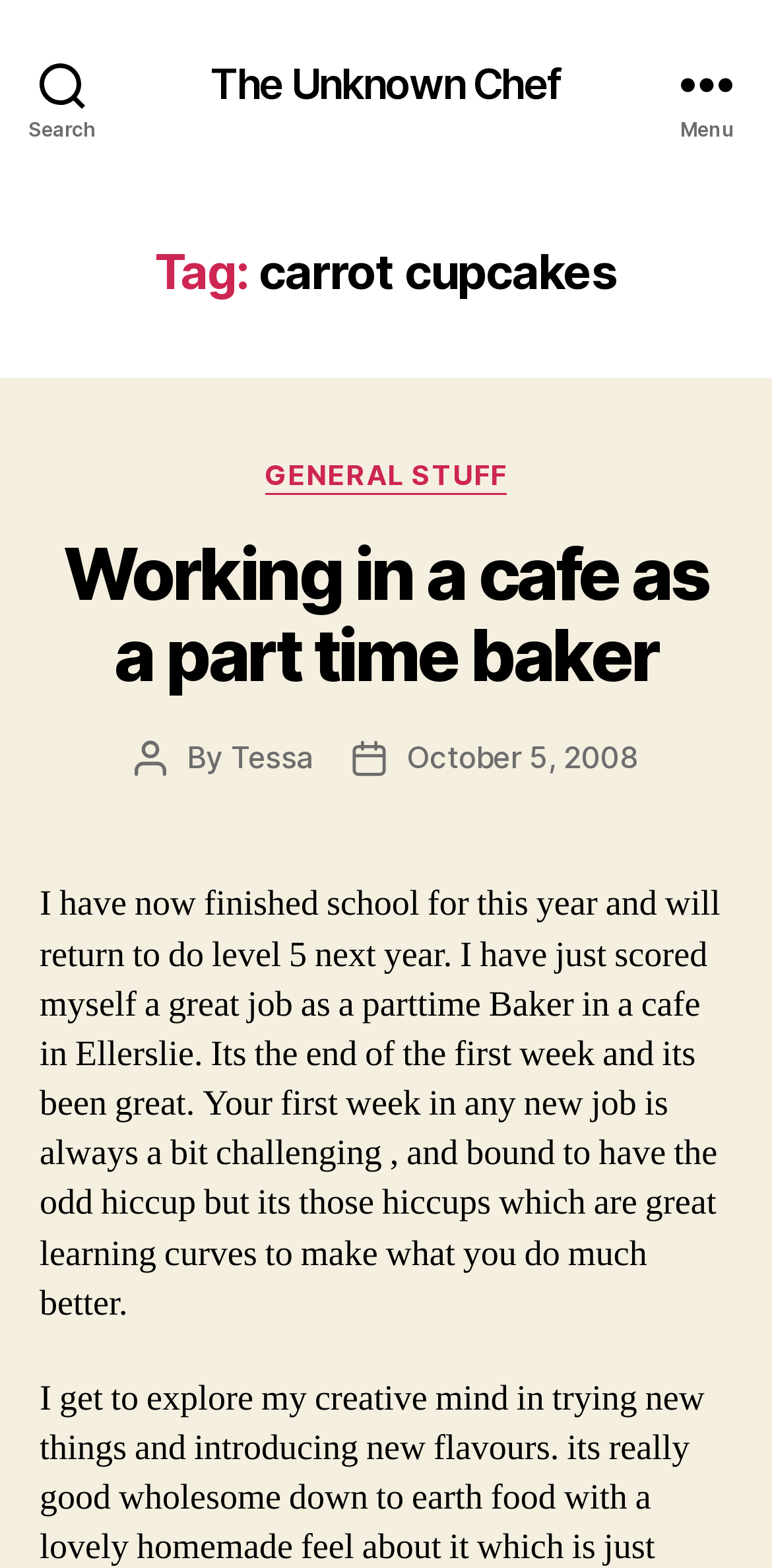What is the job of the author?
Please provide a comprehensive answer based on the details in the screenshot.

I found the author's job by reading the text in the main content area. The author mentions that they have just scored themselves a great job as a part-time Baker in a cafe in Ellerslie.